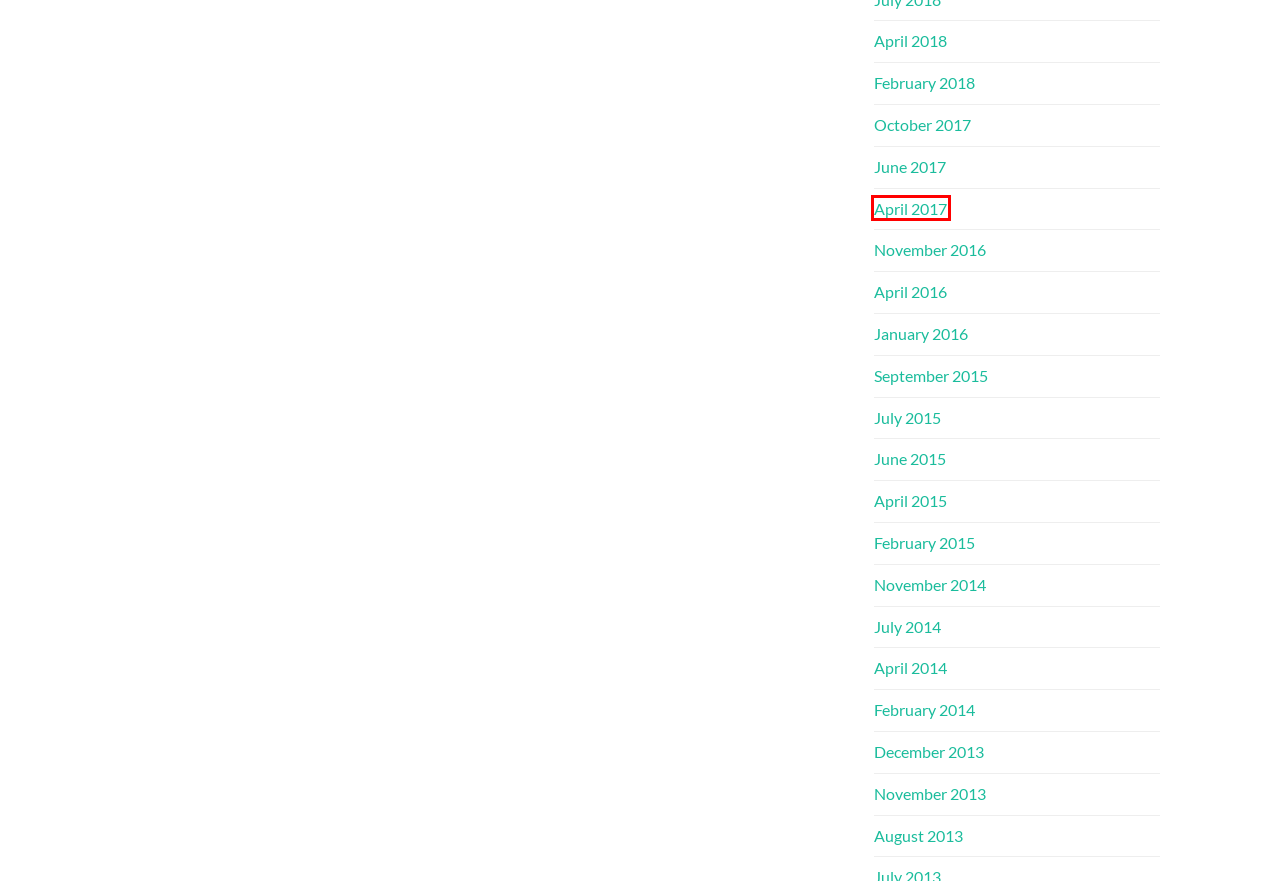Analyze the screenshot of a webpage featuring a red rectangle around an element. Pick the description that best fits the new webpage after interacting with the element inside the red bounding box. Here are the candidates:
A. December 2013 – Bath Piano Lessons
B. April 2018 – Bath Piano Lessons
C. August 2013 – Bath Piano Lessons
D. July 2015 – Bath Piano Lessons
E. September 2015 – Bath Piano Lessons
F. November 2013 – Bath Piano Lessons
G. April 2017 – Bath Piano Lessons
H. April 2016 – Bath Piano Lessons

G